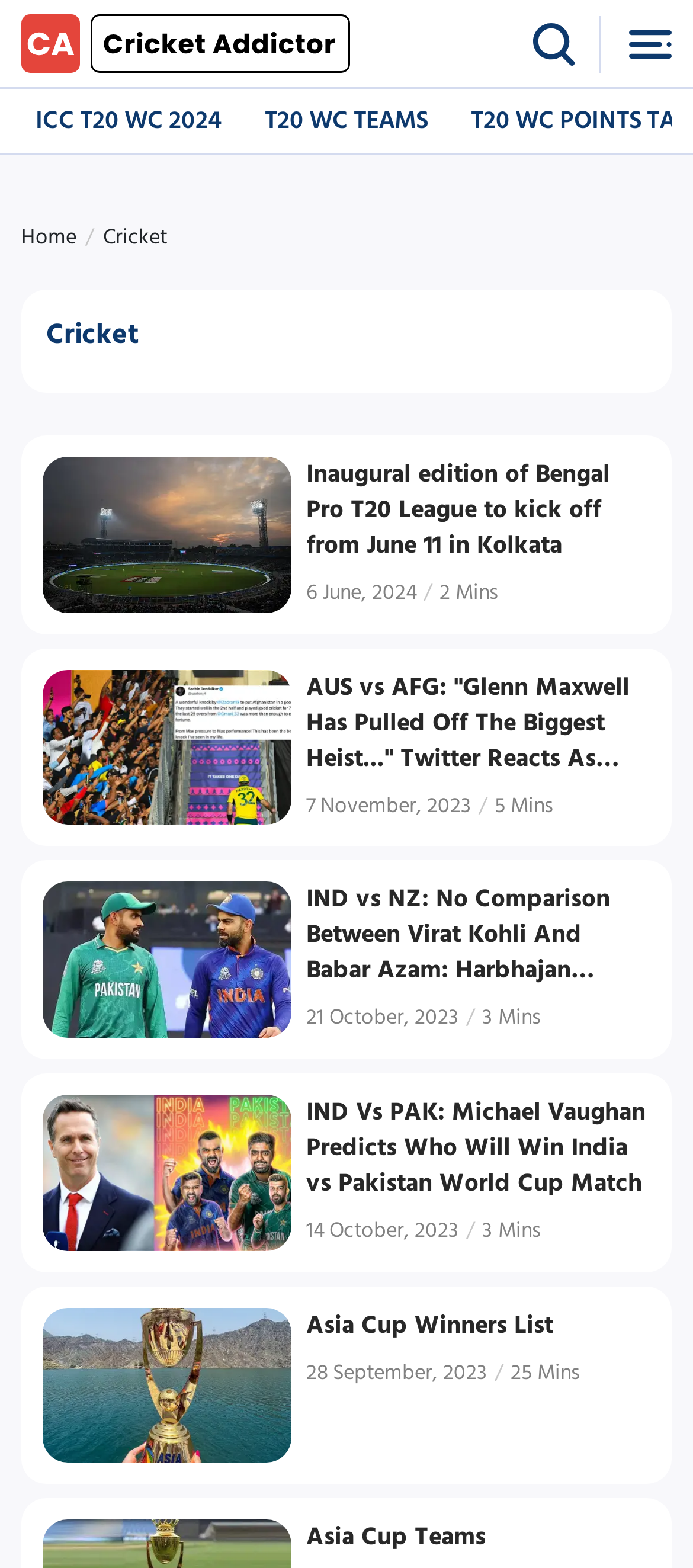Locate the bounding box coordinates of the UI element described by: "parent_node: Asia Cup Winners List". Provide the coordinates as four float numbers between 0 and 1, formatted as [left, top, right, bottom].

[0.062, 0.834, 0.421, 0.933]